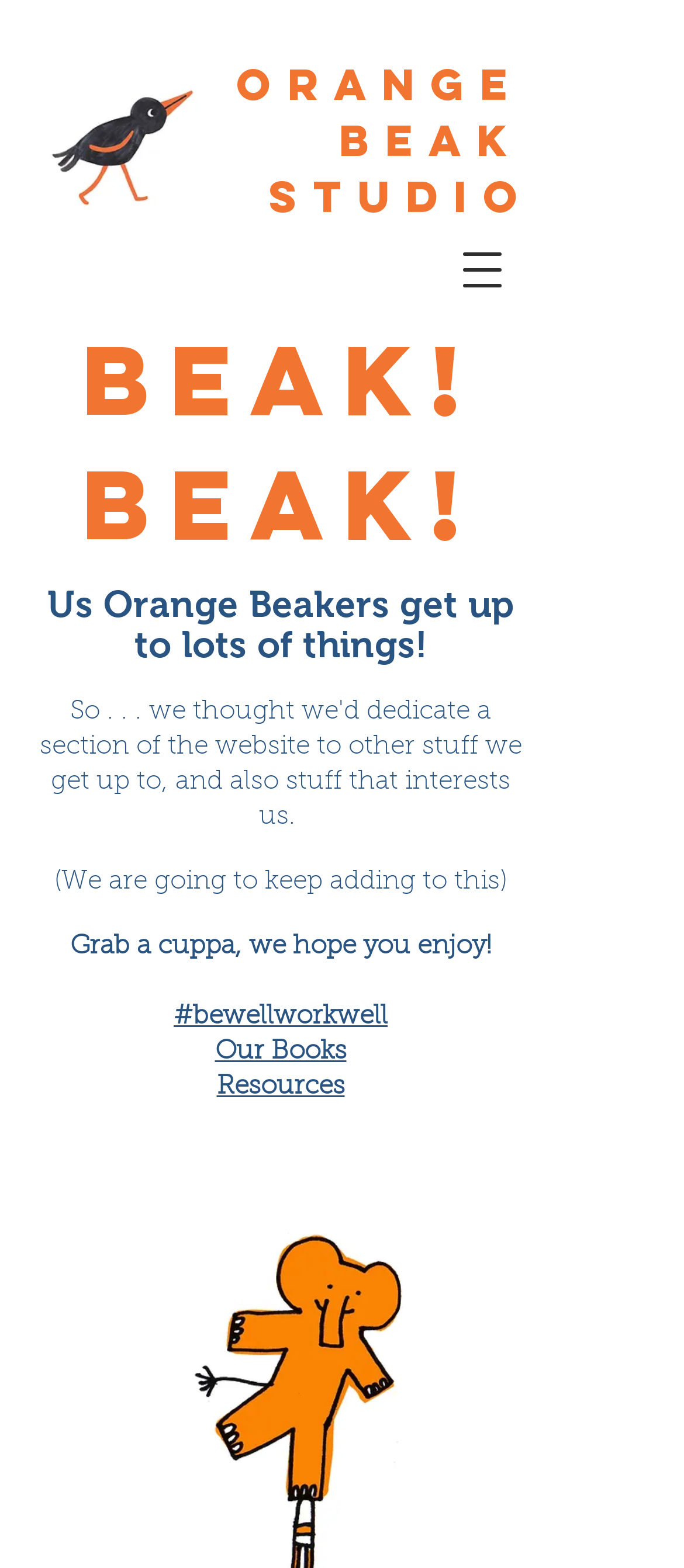What is the headline of the webpage?

ORANGe BEAK STUDIo